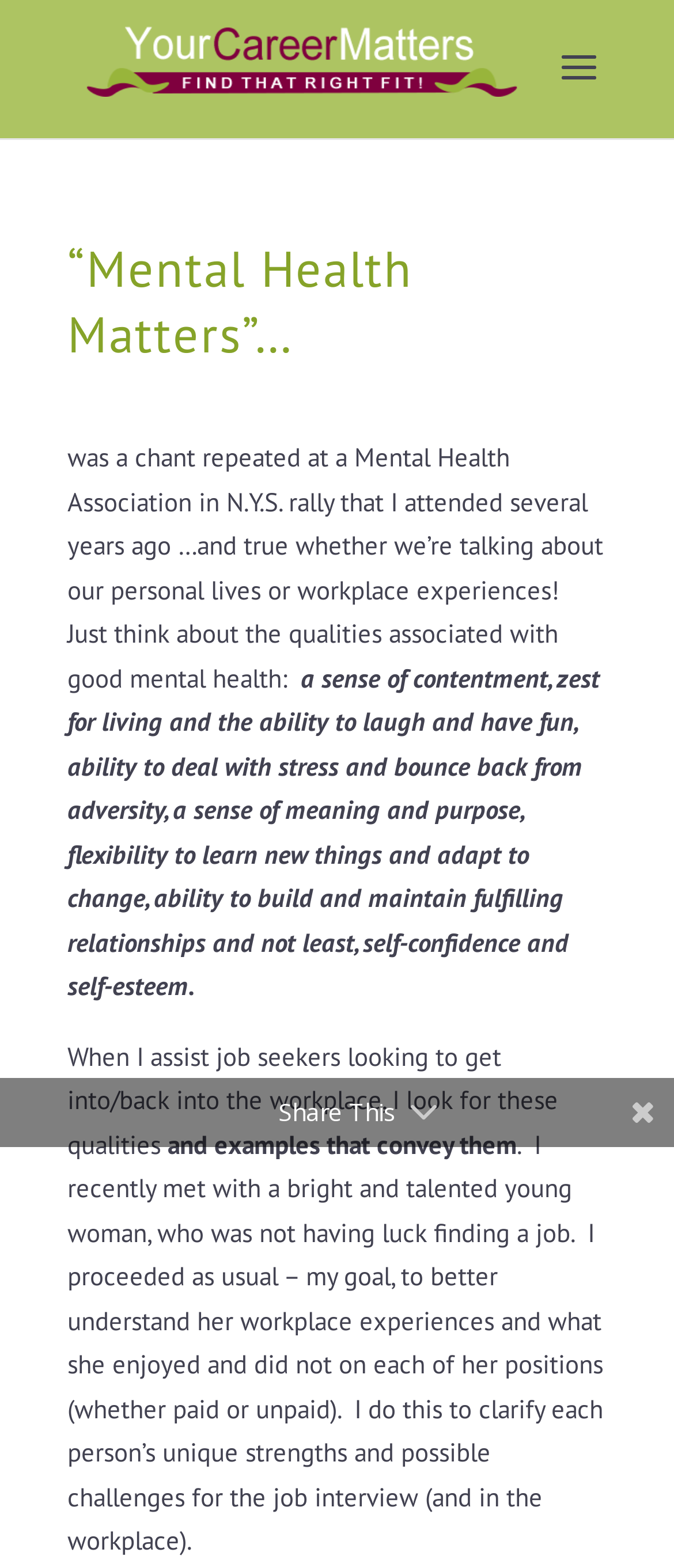Locate the heading on the webpage and return its text.

“Mental Health Matters”…